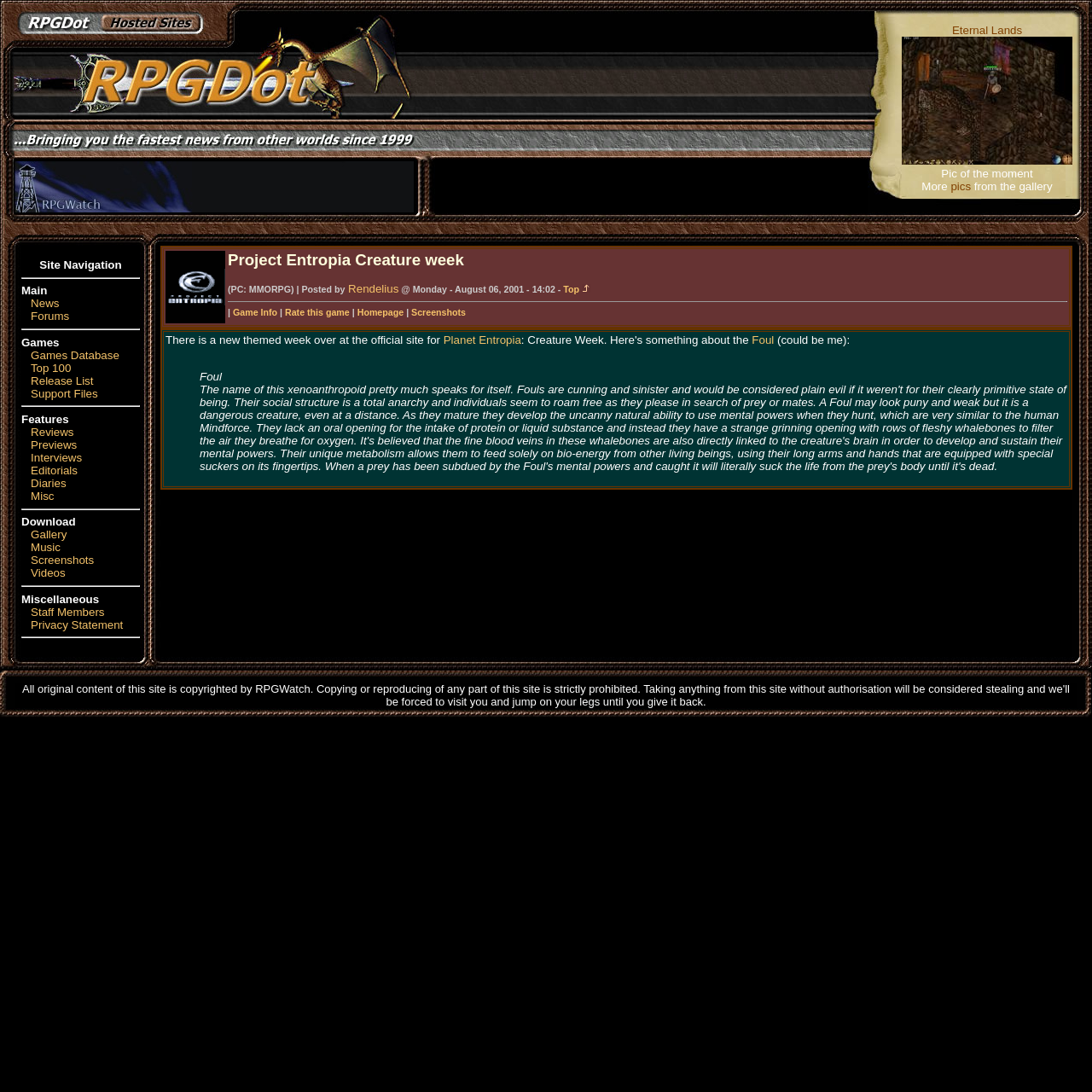Construct a comprehensive caption that outlines the webpage's structure and content.

The webpage is divided into two main sections. The top section, which occupies about one-third of the page, contains a navigation bar with several links and a logo. The logo is situated on the left side, accompanied by a few small images and some empty space. To the right of the logo, there are several links, including "RPGDot Network", "Eternal Lands", "Display full image", "Pic of the moment", and "More pics from the gallery". These links are arranged horizontally, with some empty space between them.

Below the navigation bar, there is a large table that occupies the rest of the page. This table has several rows, each containing a different set of links and text. The first row has a series of links, including "Site Navigation", "News", "Forums", "Games", and several others. These links are arranged horizontally, with some empty space between them.

The subsequent rows of the table contain more links and text, including "Reviews", "Previews", "Interviews", "Editorials", and others. These links are also arranged horizontally, with some empty space between them. The table continues in this manner, with each row containing a different set of links and text.

Throughout the page, there are several small images scattered about, often accompanying the links and text. These images are typically small and do not appear to be the main focus of the page. Overall, the page has a cluttered but organized feel, with a large amount of information and links presented in a relatively compact space.